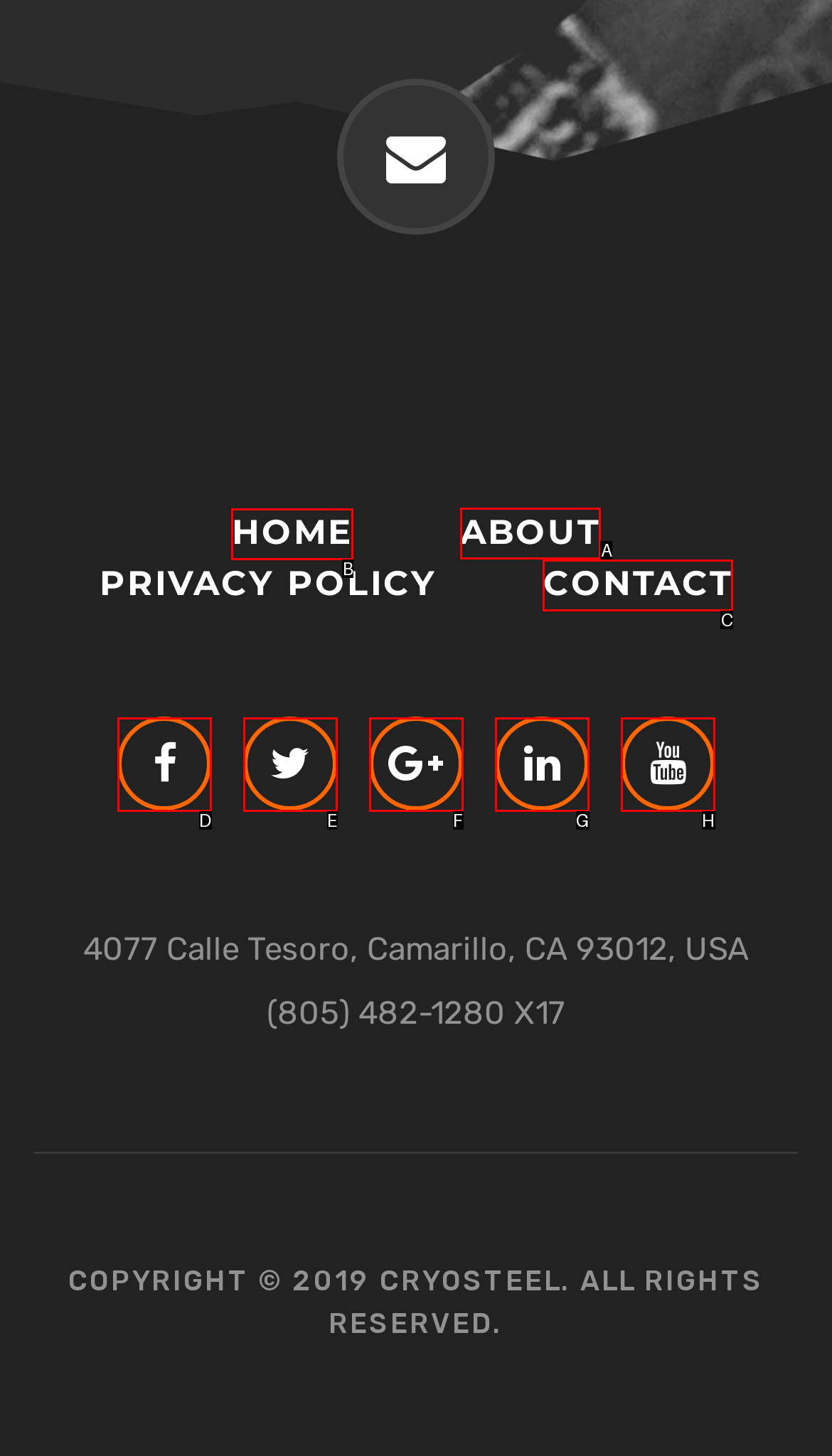Tell me which element should be clicked to achieve the following objective: Visit the ABOUT page
Reply with the letter of the correct option from the displayed choices.

A